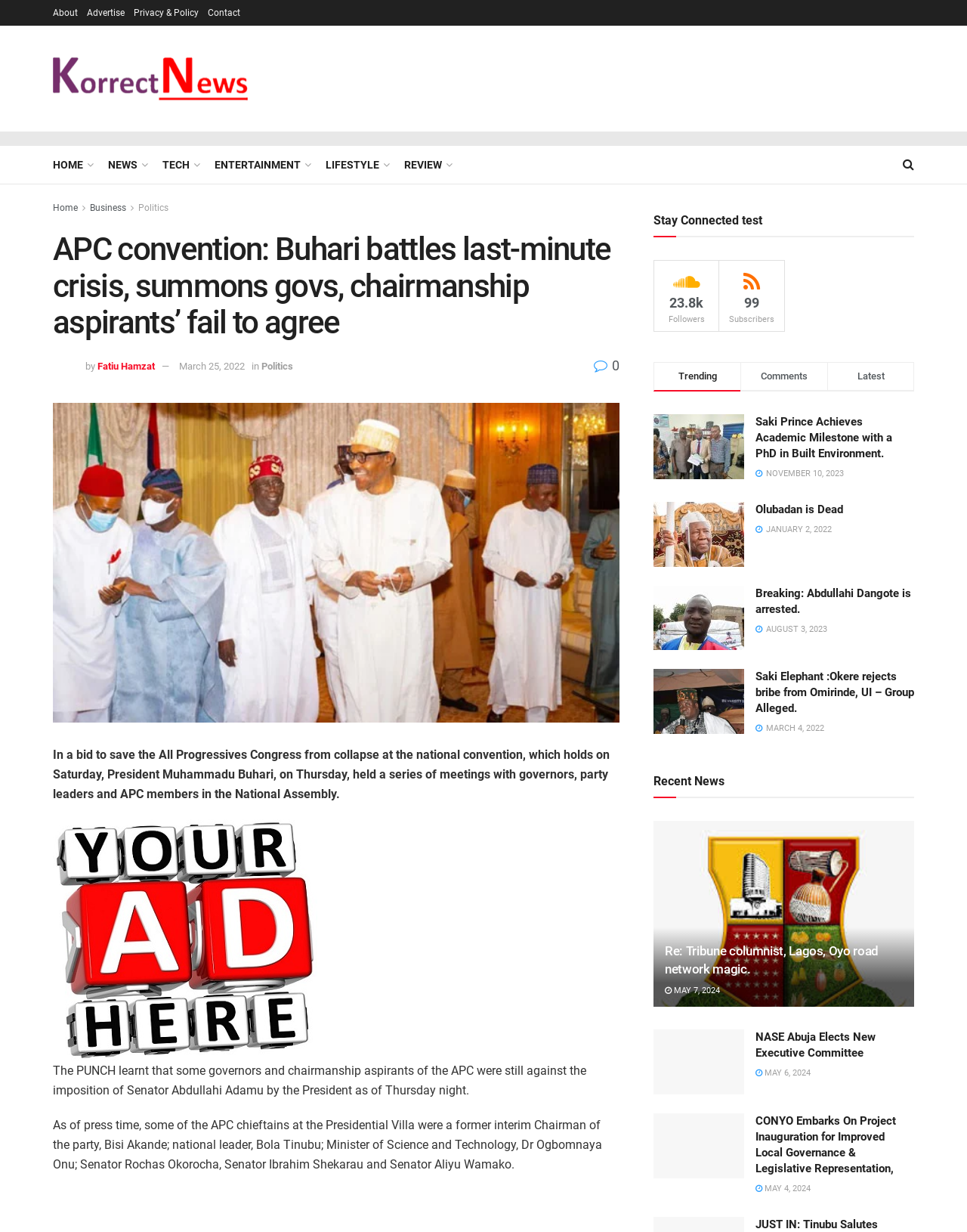Find the bounding box coordinates for the UI element that matches this description: "Lait, 70 4 (1990) 293-306".

None